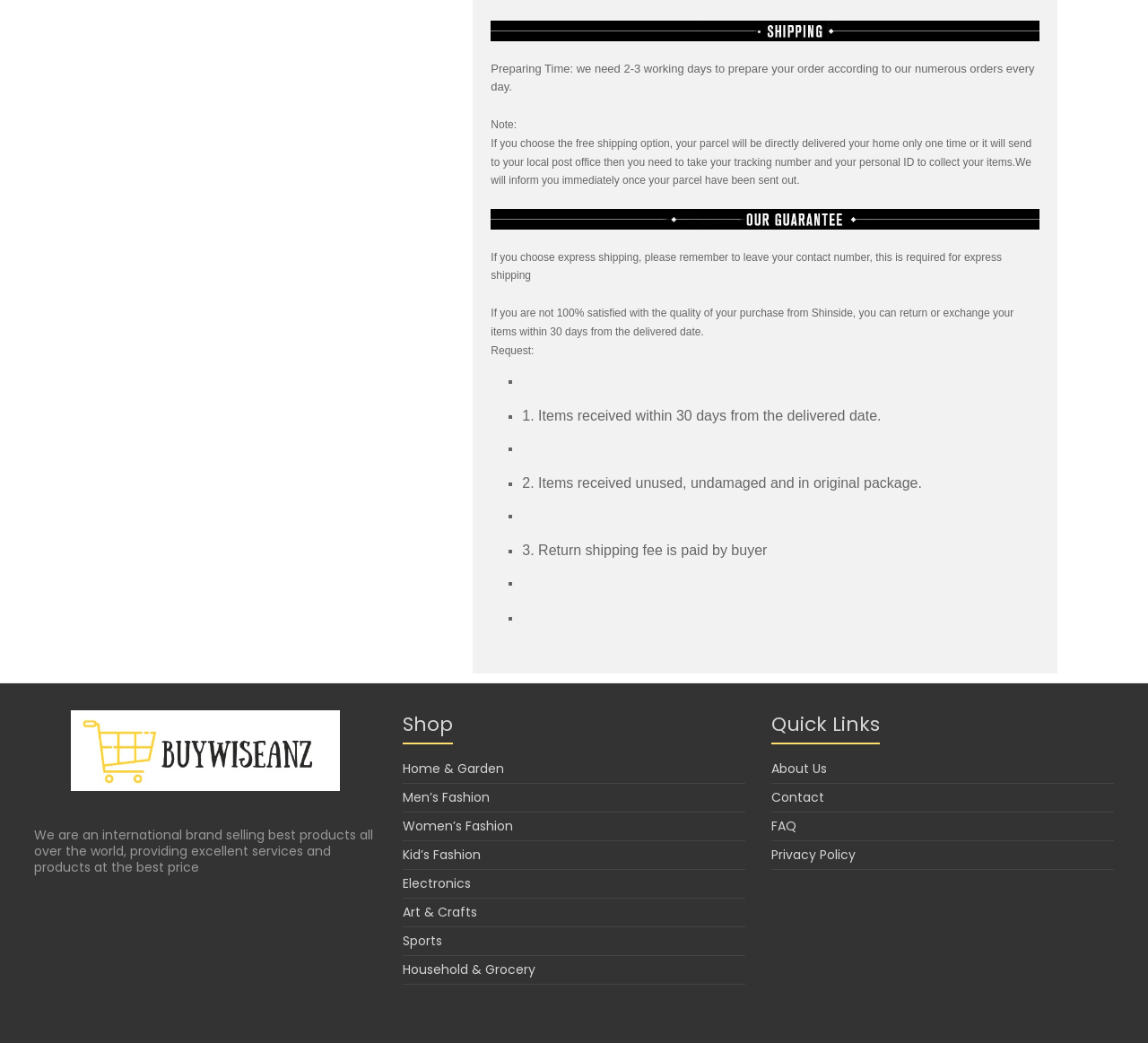Please find the bounding box coordinates of the element that must be clicked to perform the given instruction: "Click the RetailStaffing.ie Logo". The coordinates should be four float numbers from 0 to 1, i.e., [left, top, right, bottom].

None